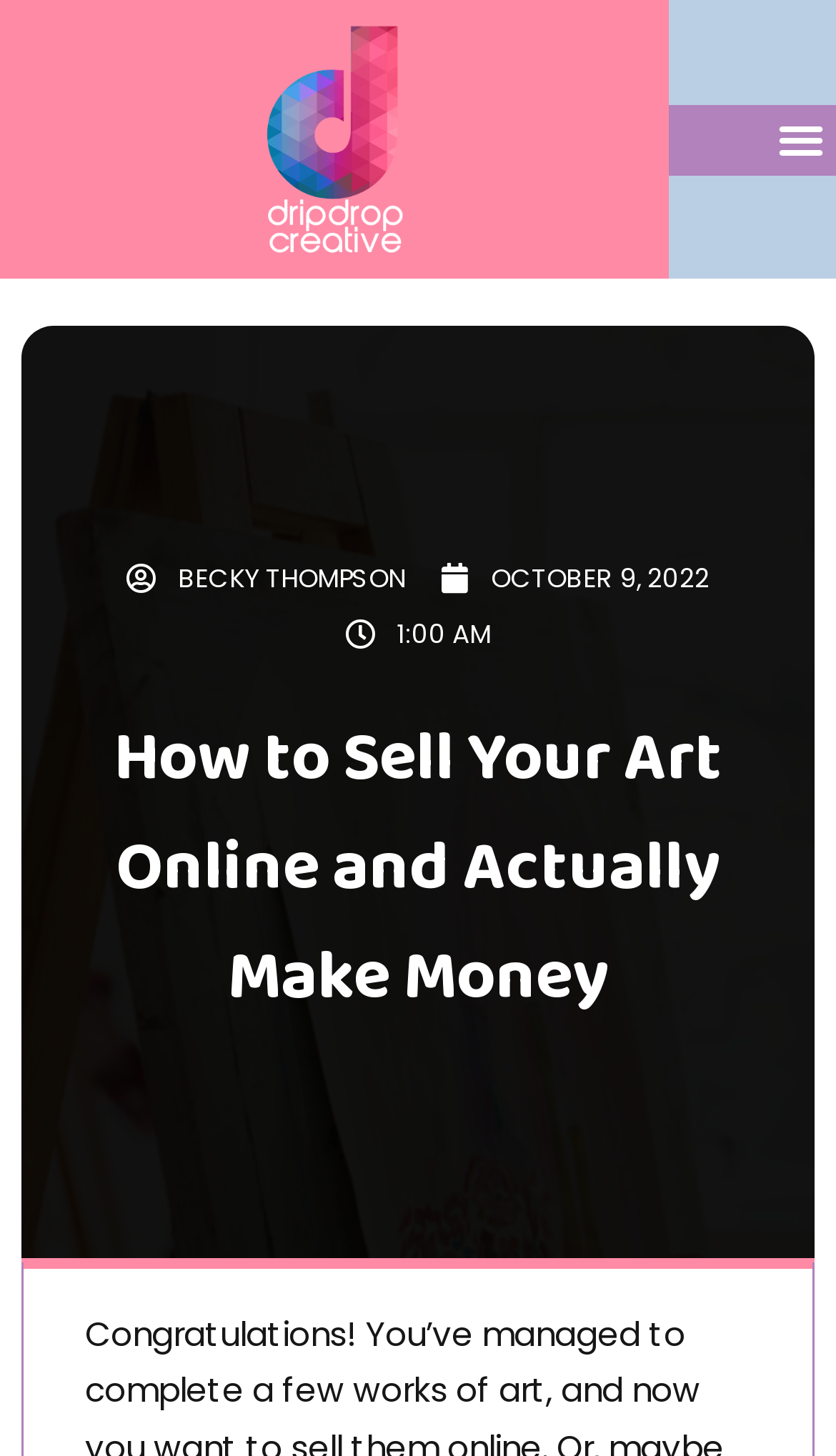Use a single word or phrase to answer the question:
What is the topic of this article?

Selling Art Online